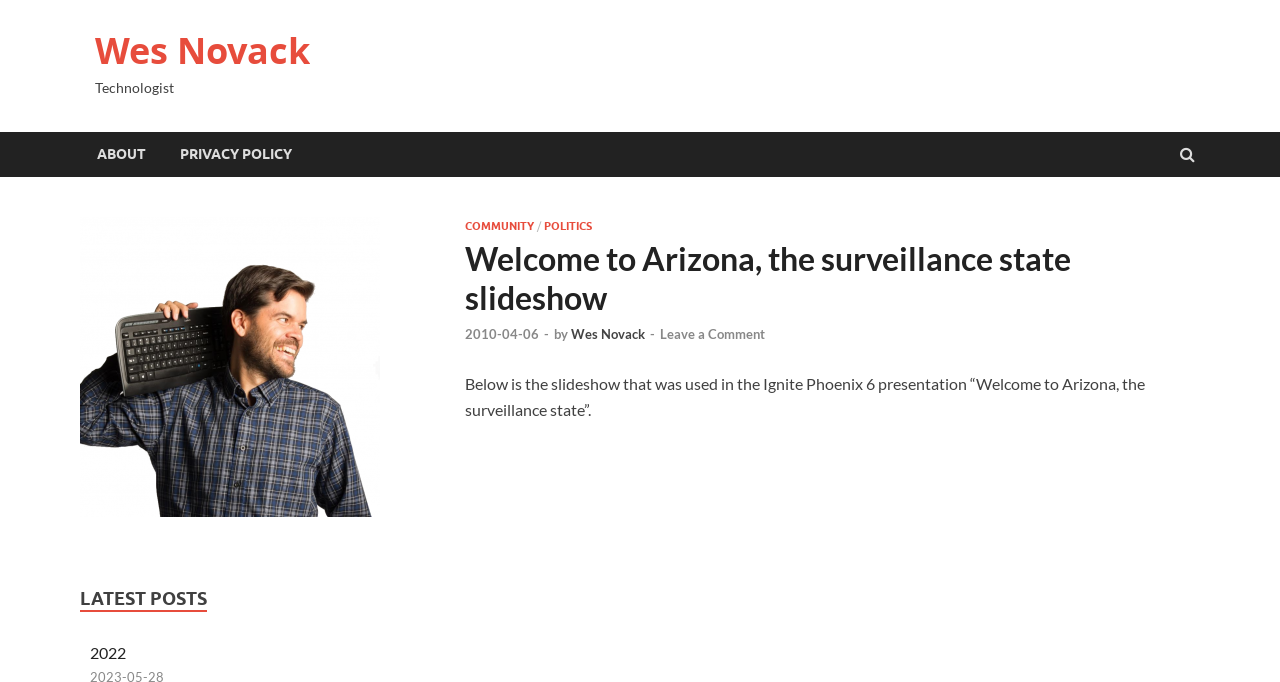What is the name of the technologist?
Based on the screenshot, answer the question with a single word or phrase.

Wes Novack